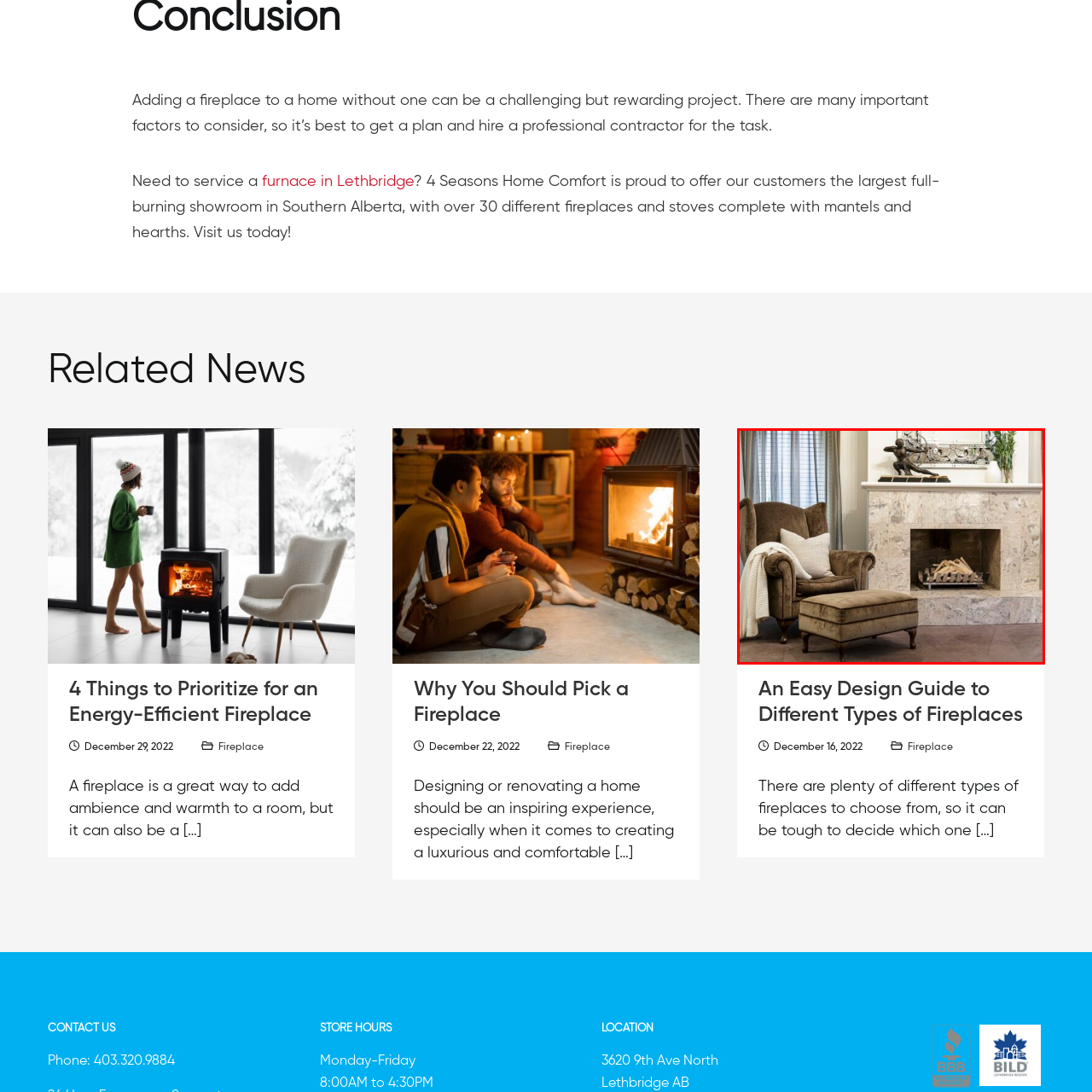Study the image enclosed in red and provide a single-word or short-phrase answer: What is placed above the fireplace?

Mirror and sculpture